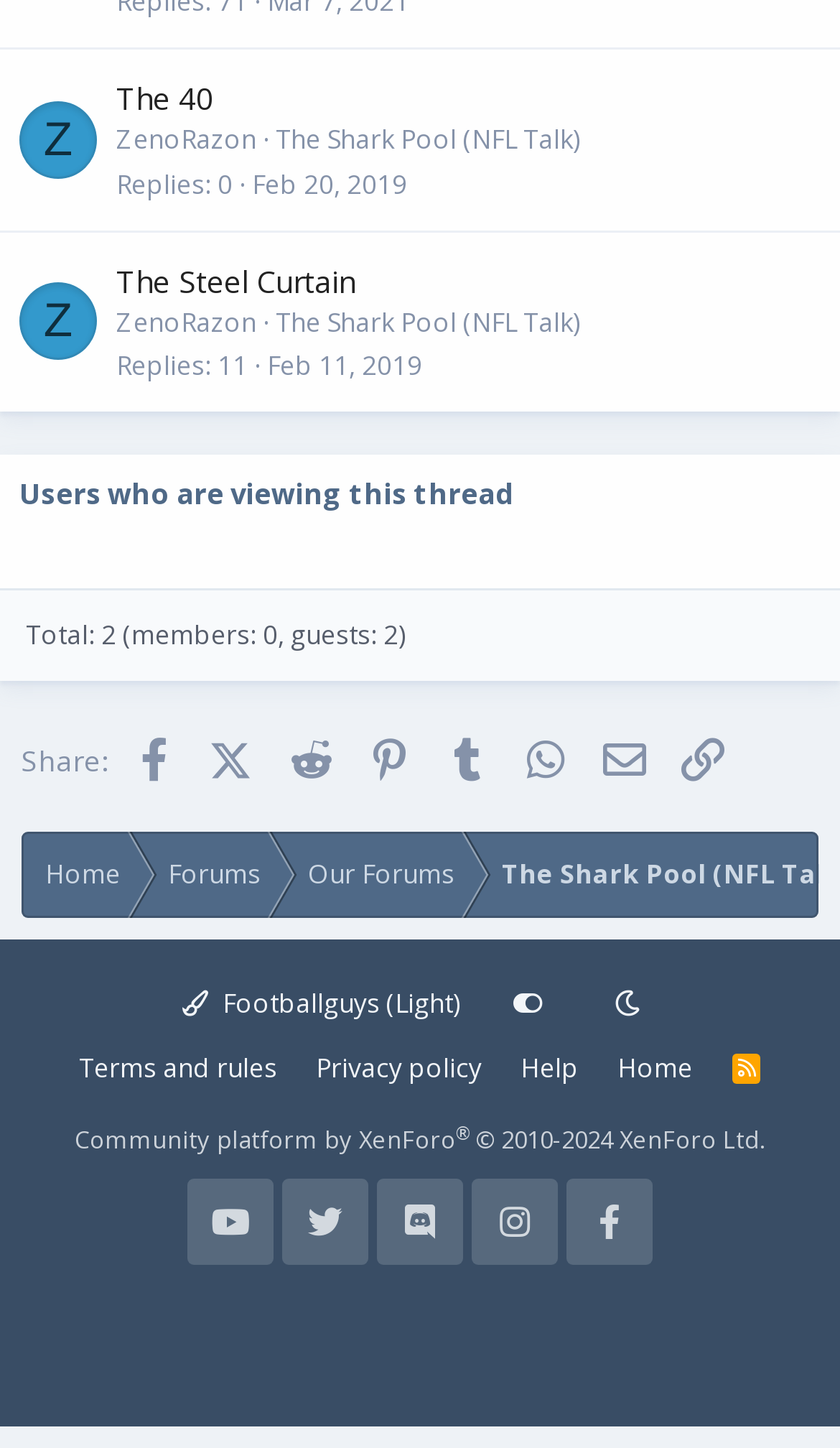Provide your answer to the question using just one word or phrase: What is the date of the second message?

Feb 11, 2019